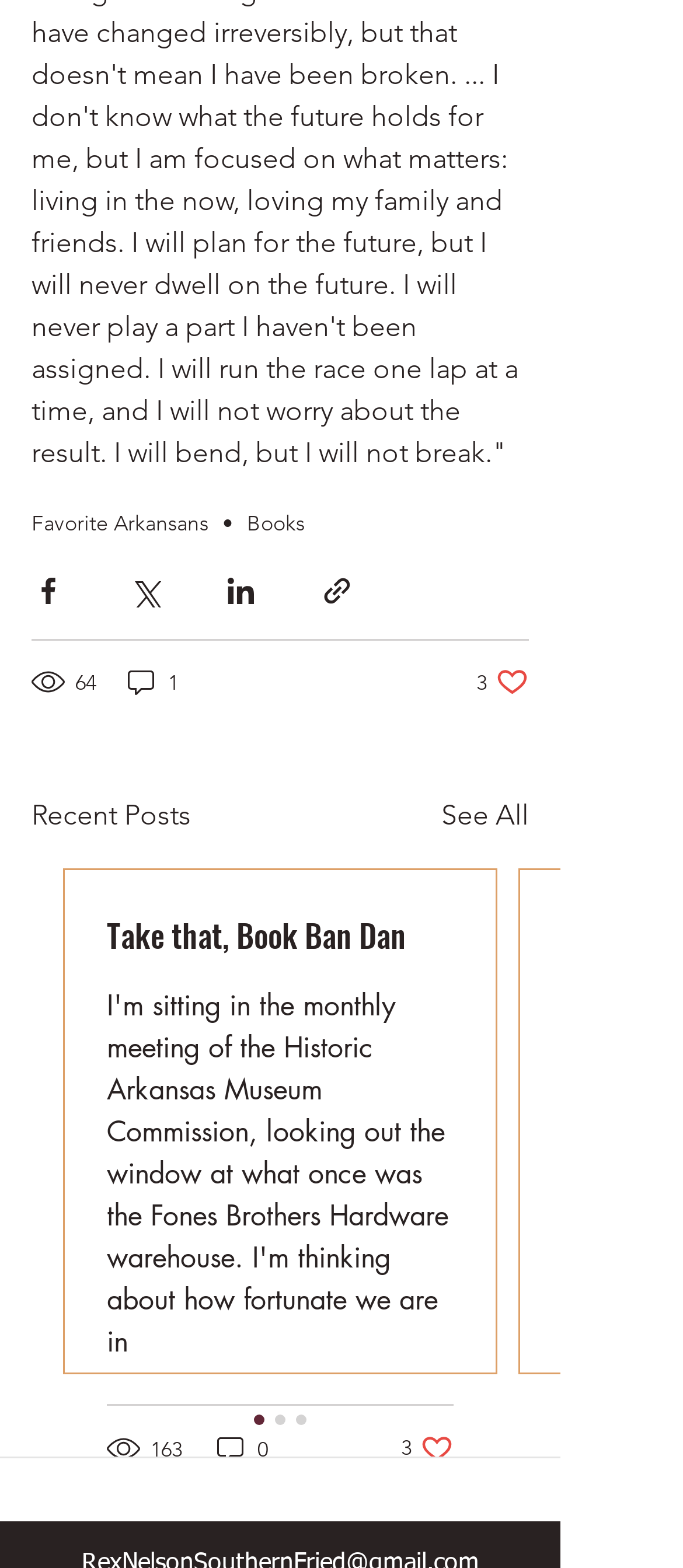Identify the bounding box coordinates of the section that should be clicked to achieve the task described: "Search for a blog post".

None